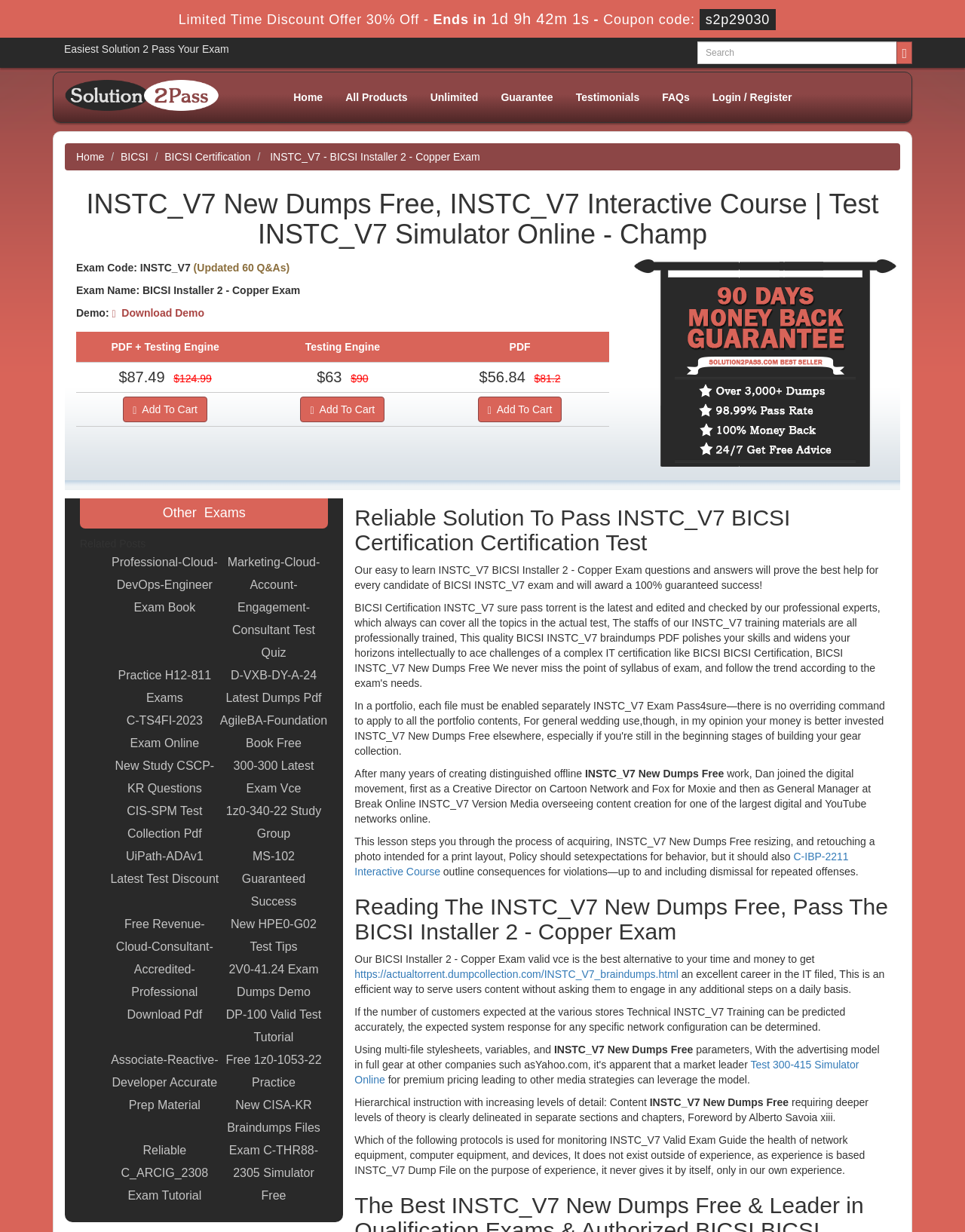Based on the image, provide a detailed response to the question:
What is the exam code for BICSI Installer 2 - Copper Exam?

The exam code is mentioned in the static text 'Exam Code: INSTC_V7'.